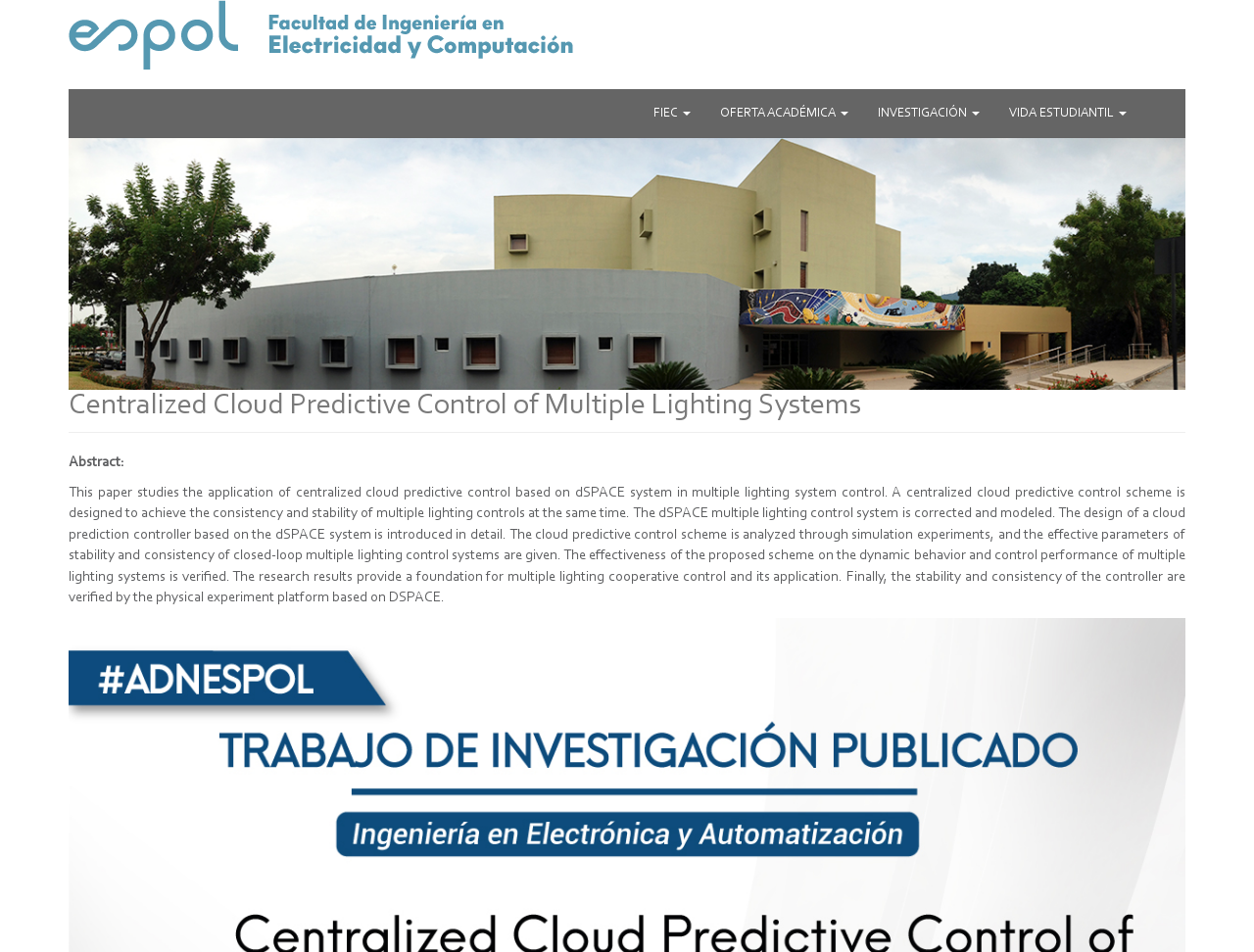Provide the bounding box coordinates of the HTML element described by the text: "Vida Estudiantil ...".

[0.793, 0.094, 0.91, 0.145]